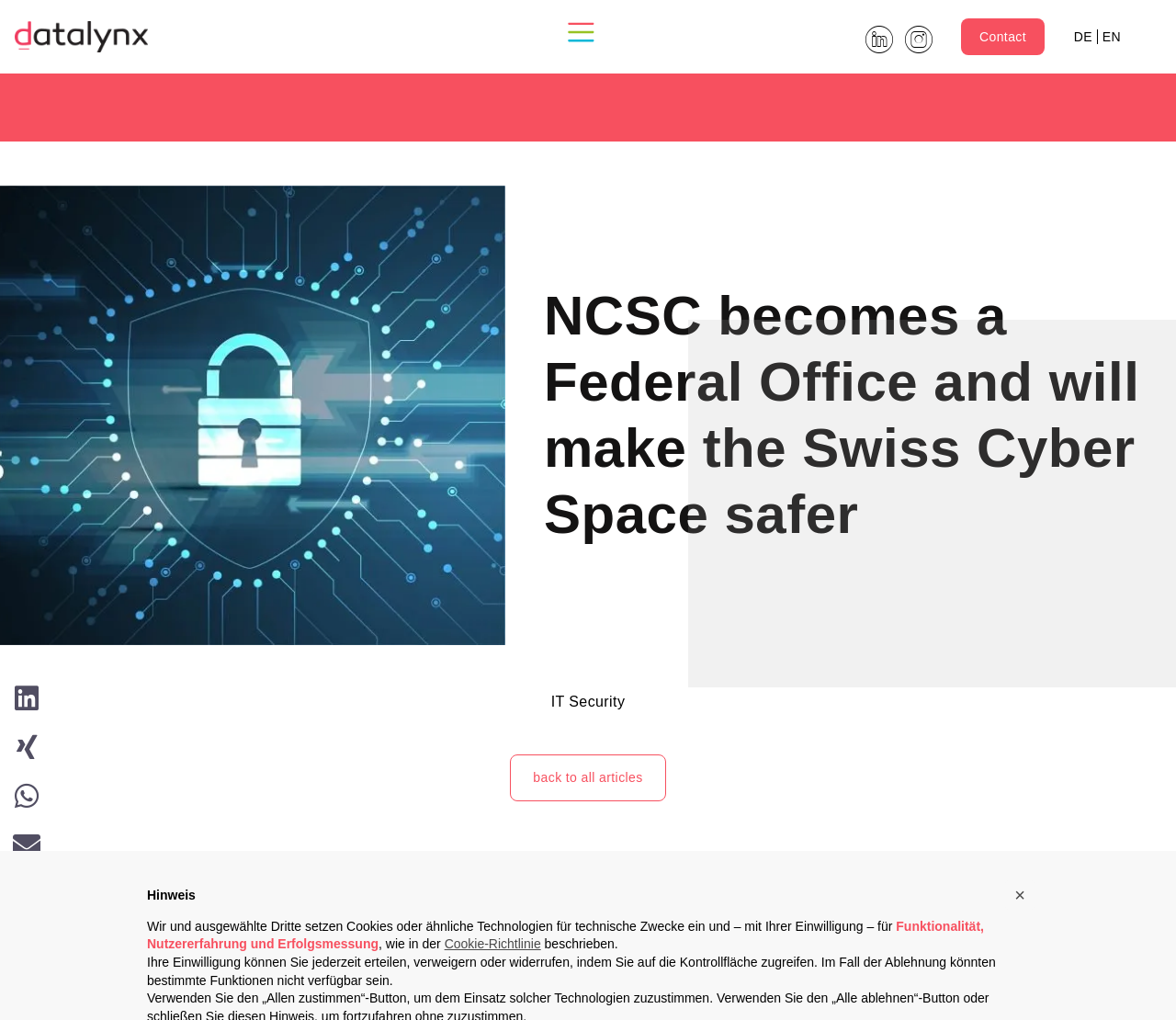Using the description: "alt="Logo Datalynx" title="Logo Datalynx"", determine the UI element's bounding box coordinates. Ensure the coordinates are in the format of four float numbers between 0 and 1, i.e., [left, top, right, bottom].

[0.012, 0.021, 0.126, 0.051]